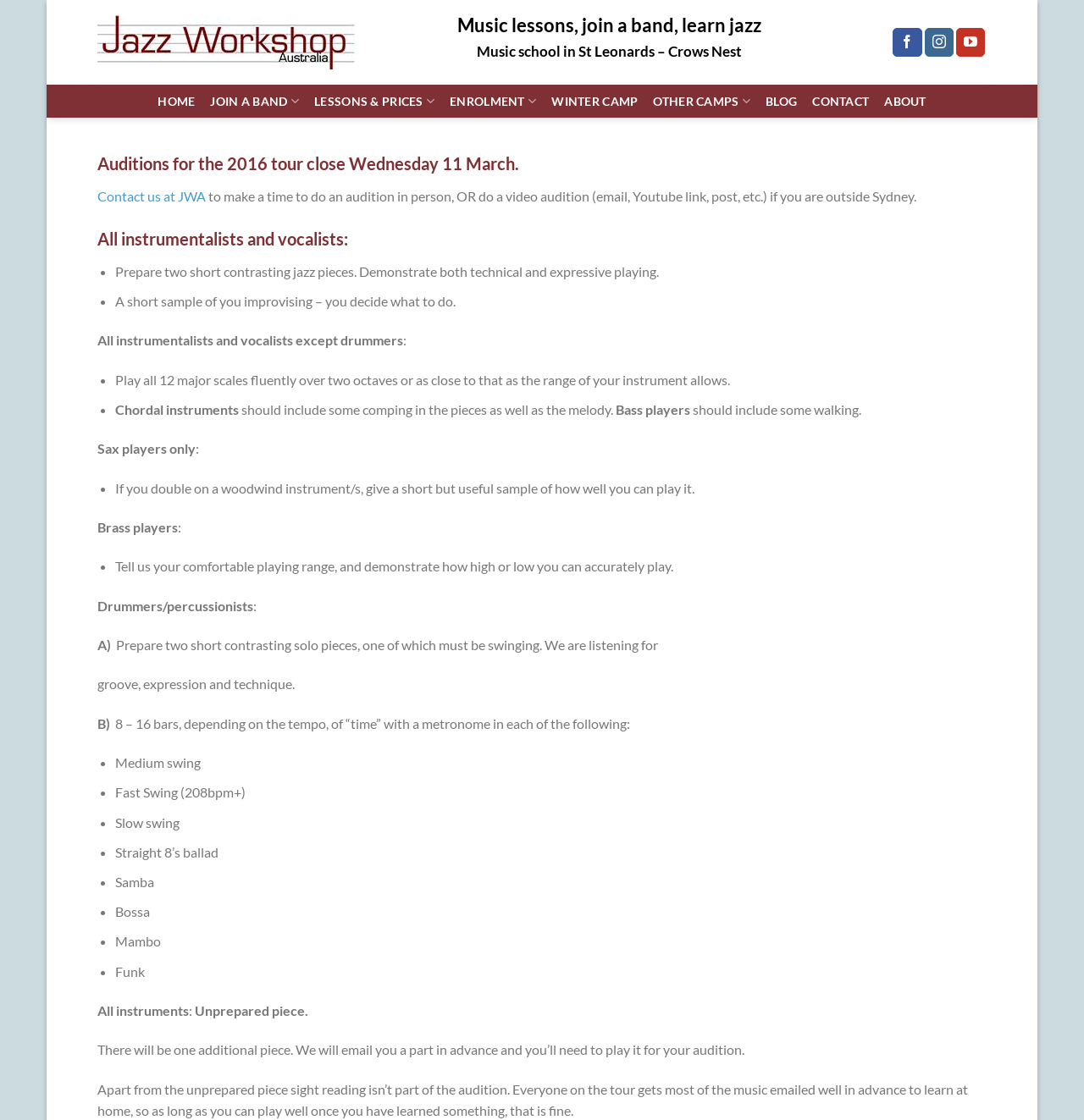Please respond to the question with a concise word or phrase:
What is the deadline for the 2016 tour auditions?

Wednesday 11 March